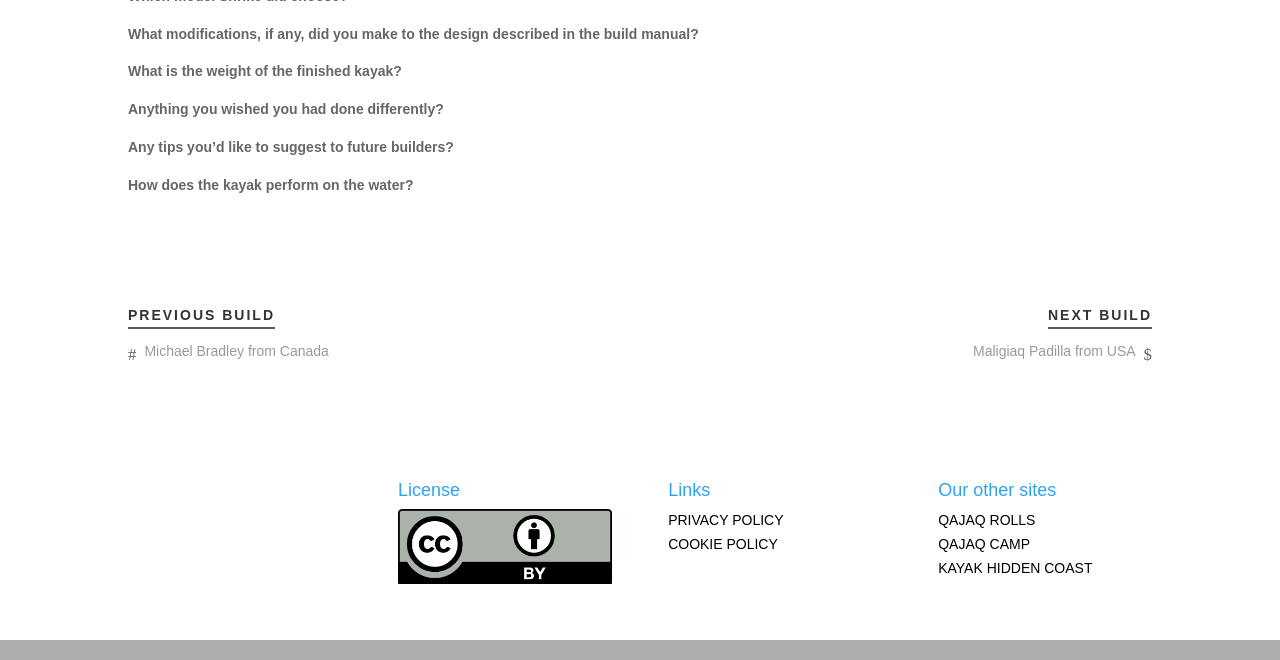What are the other sites related to this webpage?
Using the image as a reference, answer the question with a short word or phrase.

QAJAQ ROLLS, QAJAQ CAMP, KAYAK HIDDEN COAST